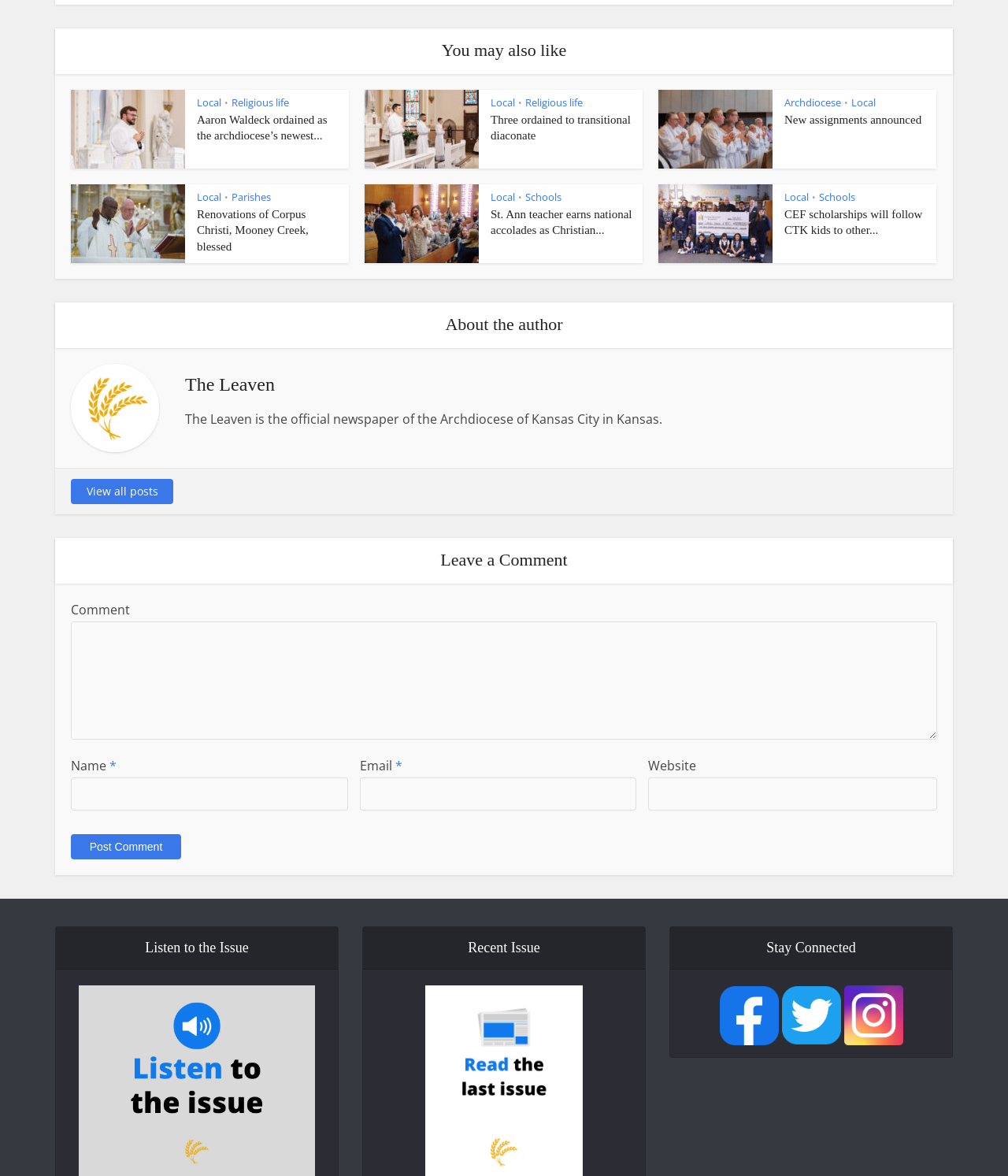What is the category of the first article?
Please respond to the question thoroughly and include all relevant details.

I looked at the first article and saw that it has a link with the text 'Local', which suggests that the category of the first article is 'Local'.